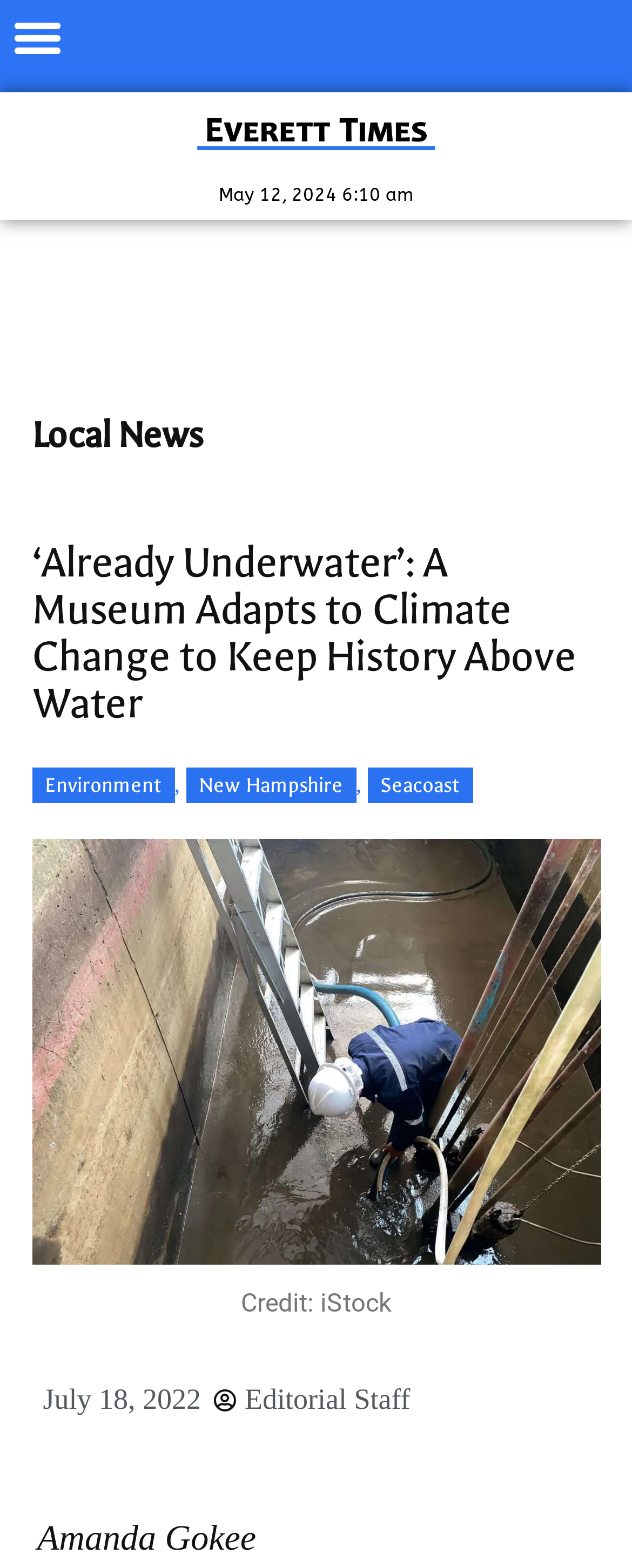Answer this question using a single word or a brief phrase:
How many links are in the article?

4